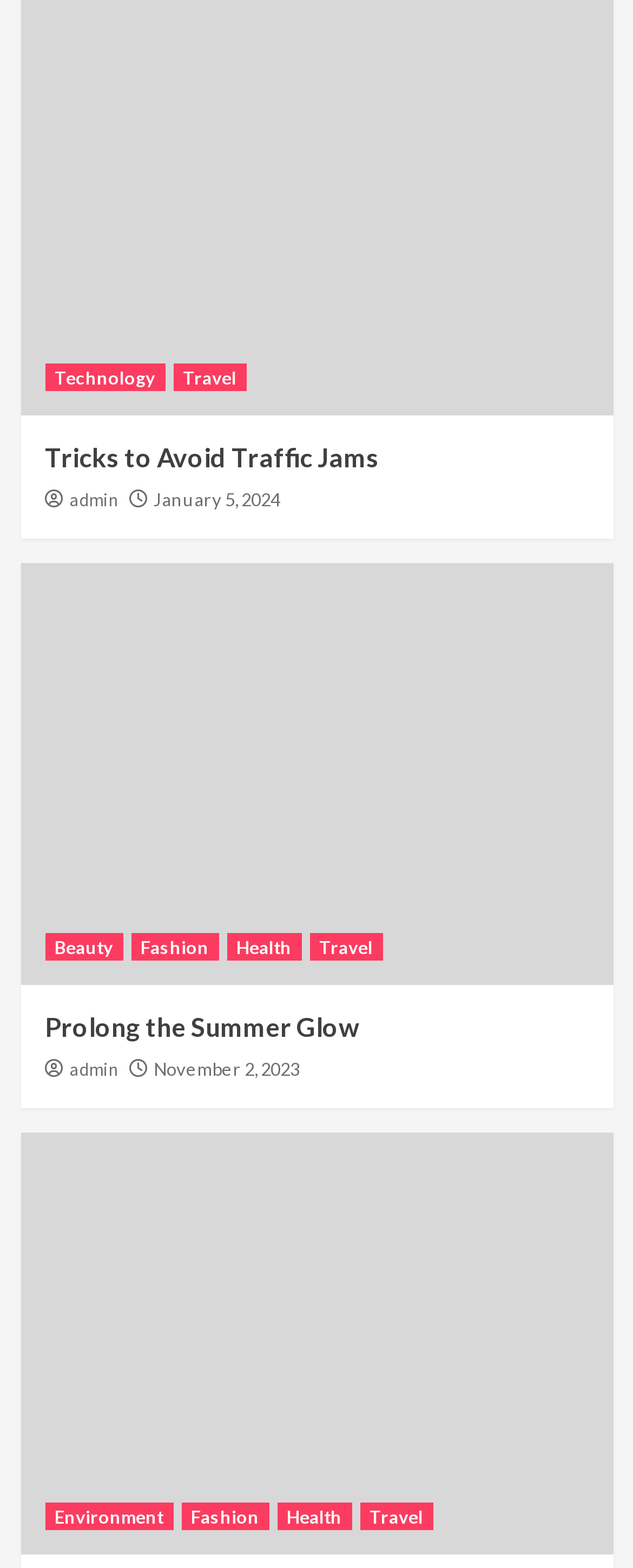Respond with a single word or phrase to the following question:
How many categories are listed?

6